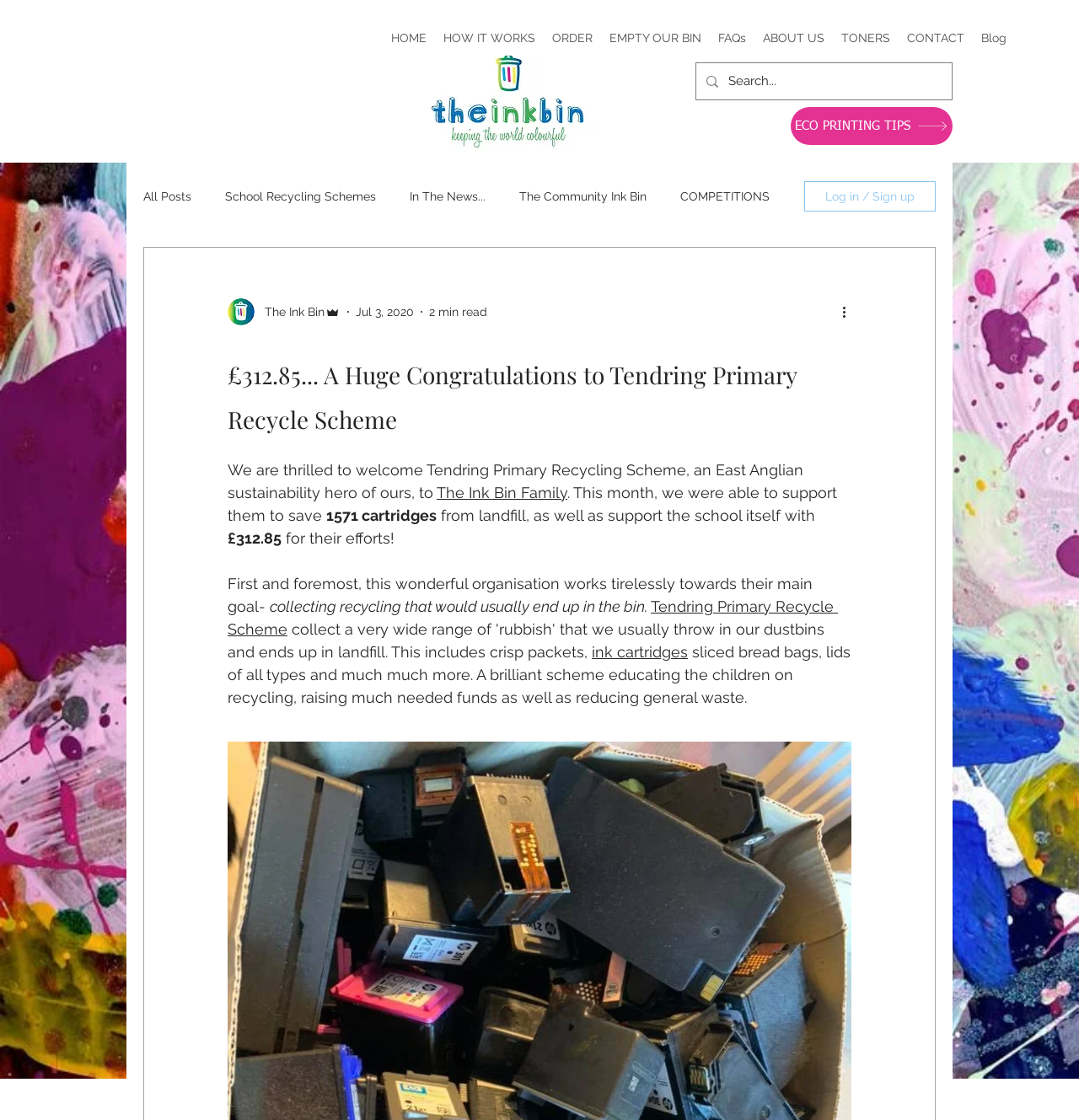Specify the bounding box coordinates of the area that needs to be clicked to achieve the following instruction: "Log in or sign up".

[0.745, 0.162, 0.867, 0.189]